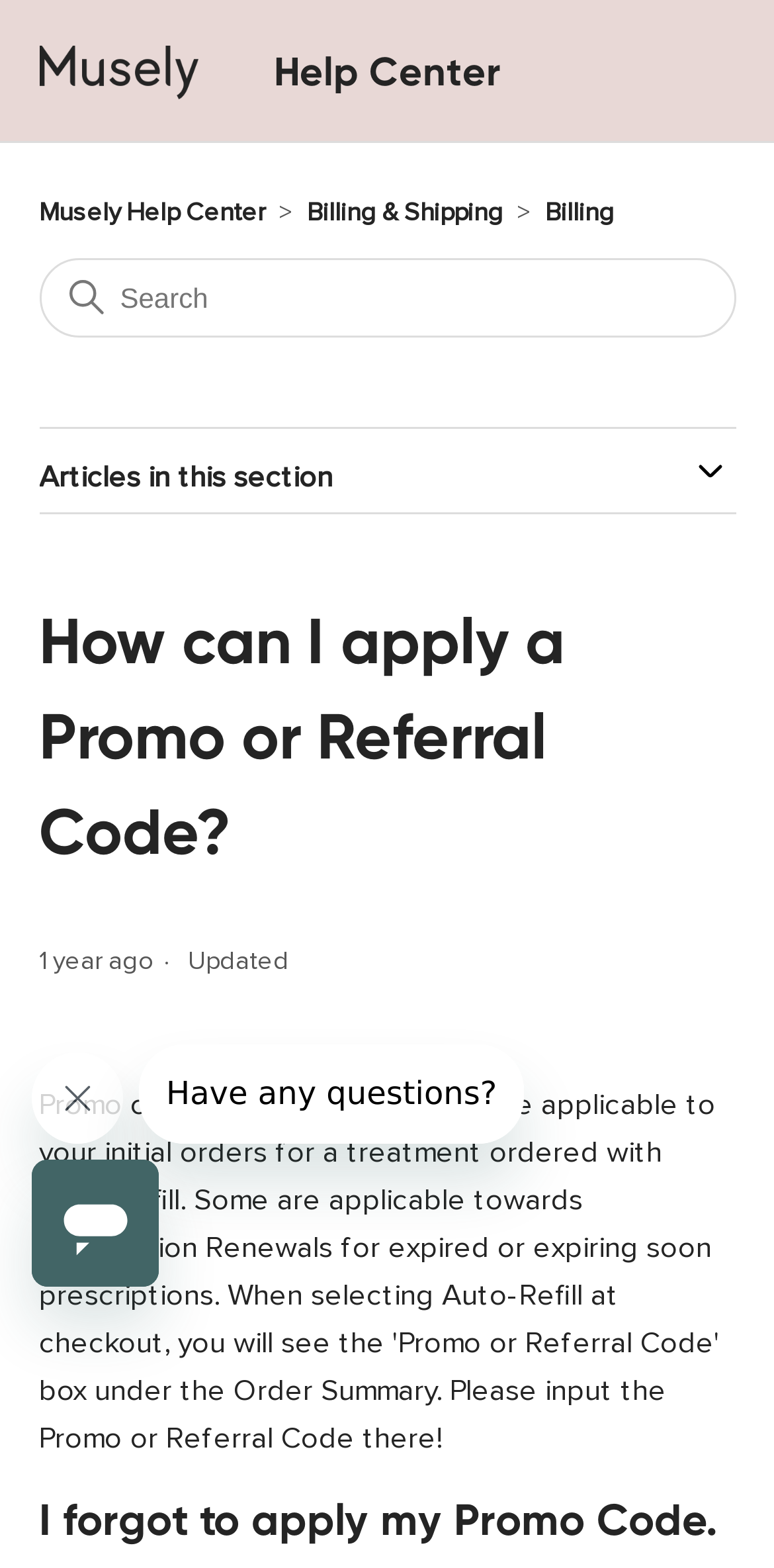What is the date of the last update?
Carefully analyze the image and provide a detailed answer to the question.

I found the date of the last update by looking at the time element with the text '2023-07-25 14:55' which is located below the article heading. The text '1 year ago' next to it suggests that it is the date of the last update.